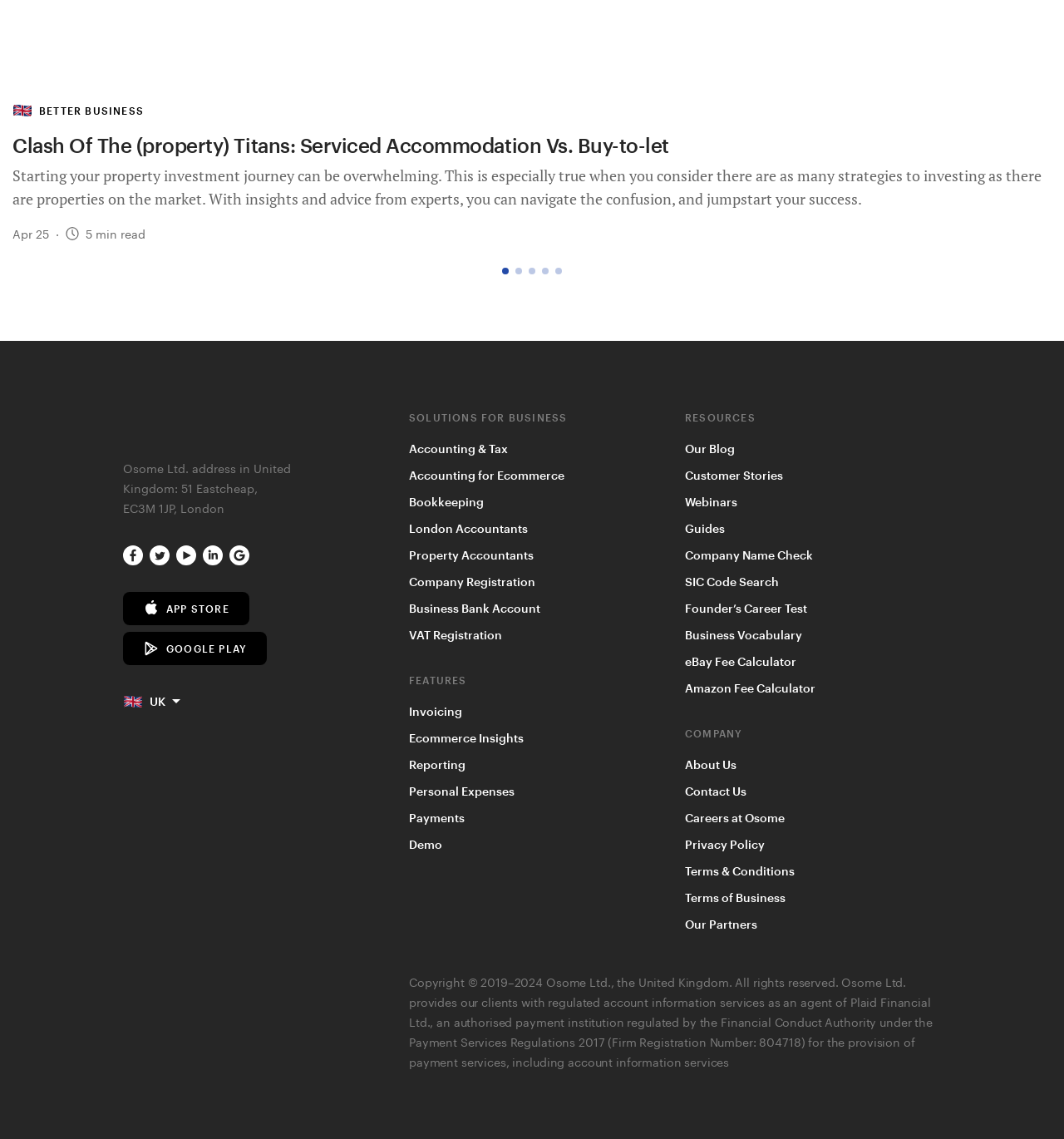Based on the element description aria-label="Osome Twitter" title="Osome Twitter", identify the bounding box of the UI element in the given webpage screenshot. The coordinates should be in the format (top-left x, top-left y, bottom-right x, bottom-right y) and must be between 0 and 1.

[0.141, 0.479, 0.159, 0.496]